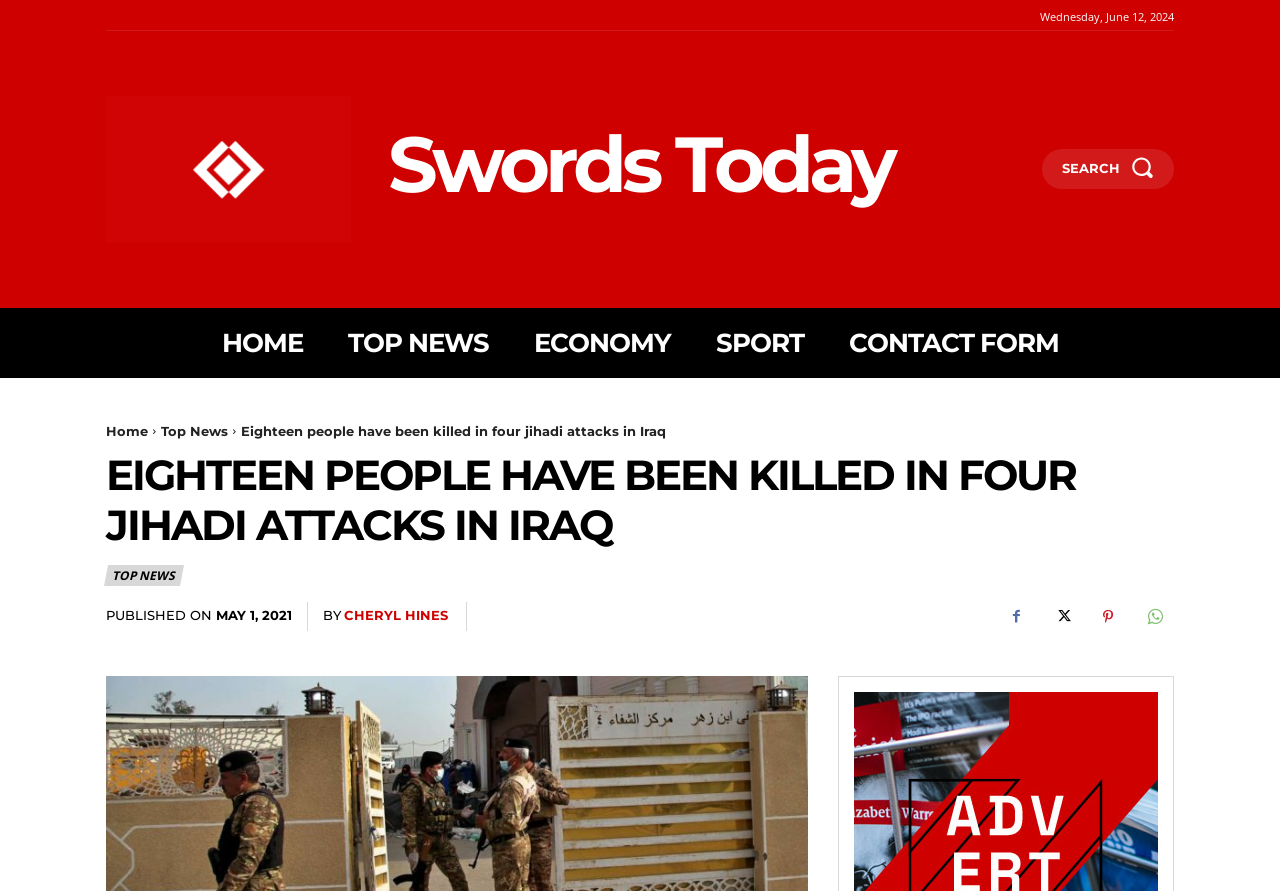What is the name of the website?
With the help of the image, please provide a detailed response to the question.

I found the website's name by looking at the top-left corner of the webpage, where the logo and website name are typically located. The website name is specified as 'Swords Today'.